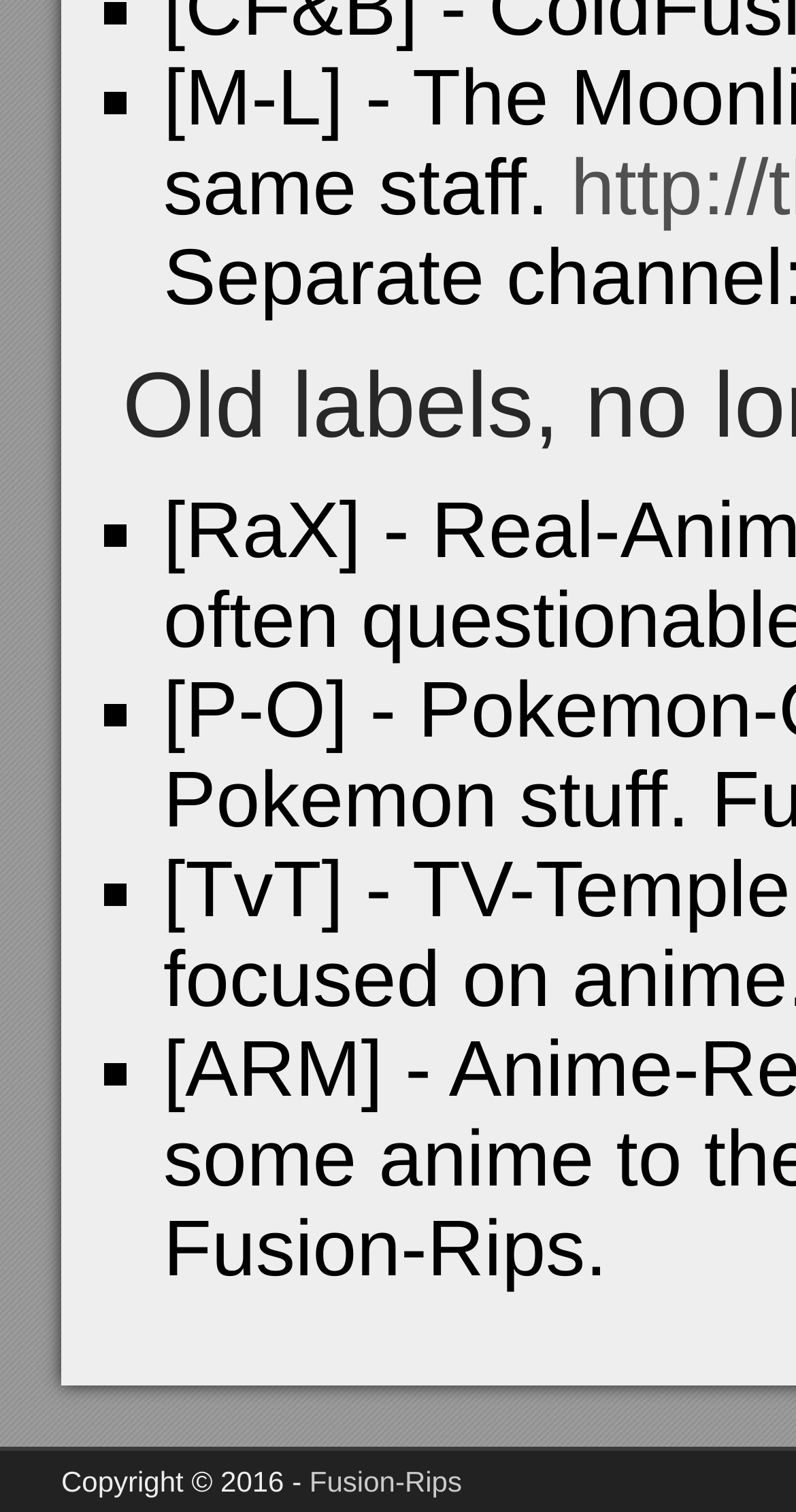Is the webpage providing information about a specific company?
Based on the image, answer the question with a single word or brief phrase.

Yes